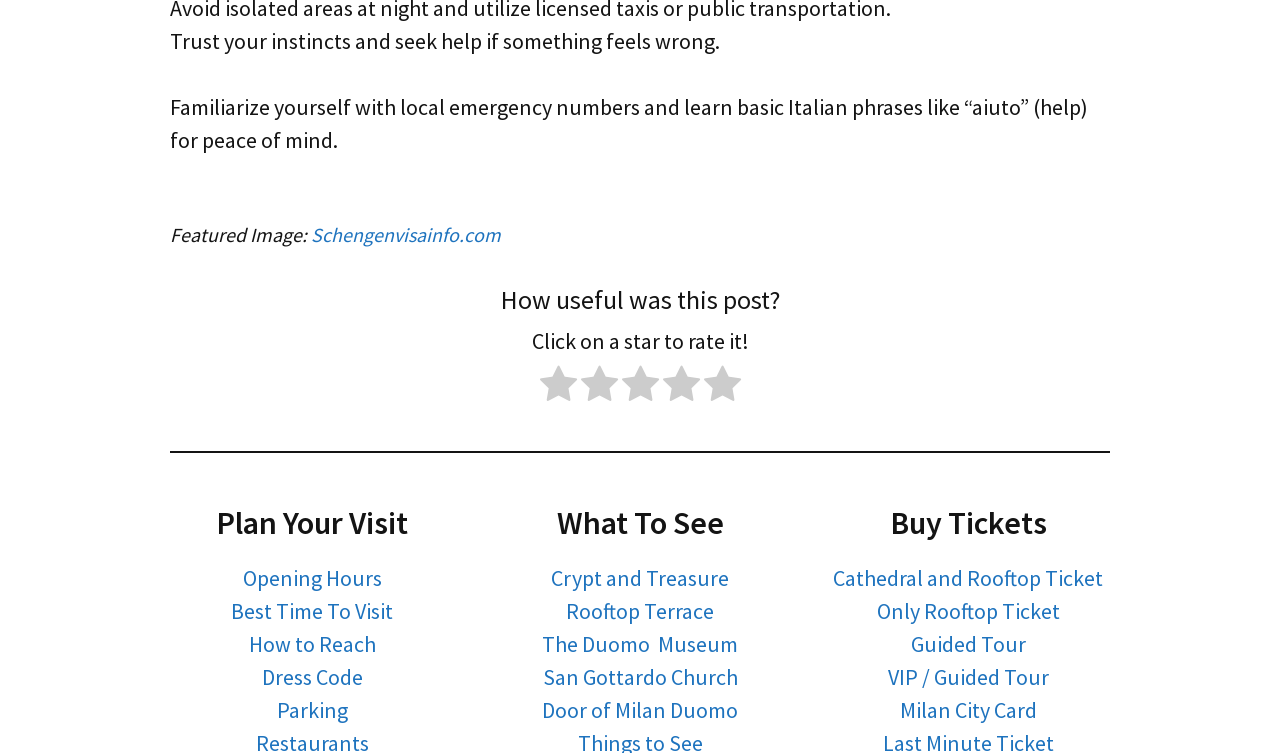Please specify the coordinates of the bounding box for the element that should be clicked to carry out this instruction: "Buy 'Cathedral and Rooftop Ticket'". The coordinates must be four float numbers between 0 and 1, formatted as [left, top, right, bottom].

[0.651, 0.749, 0.862, 0.786]